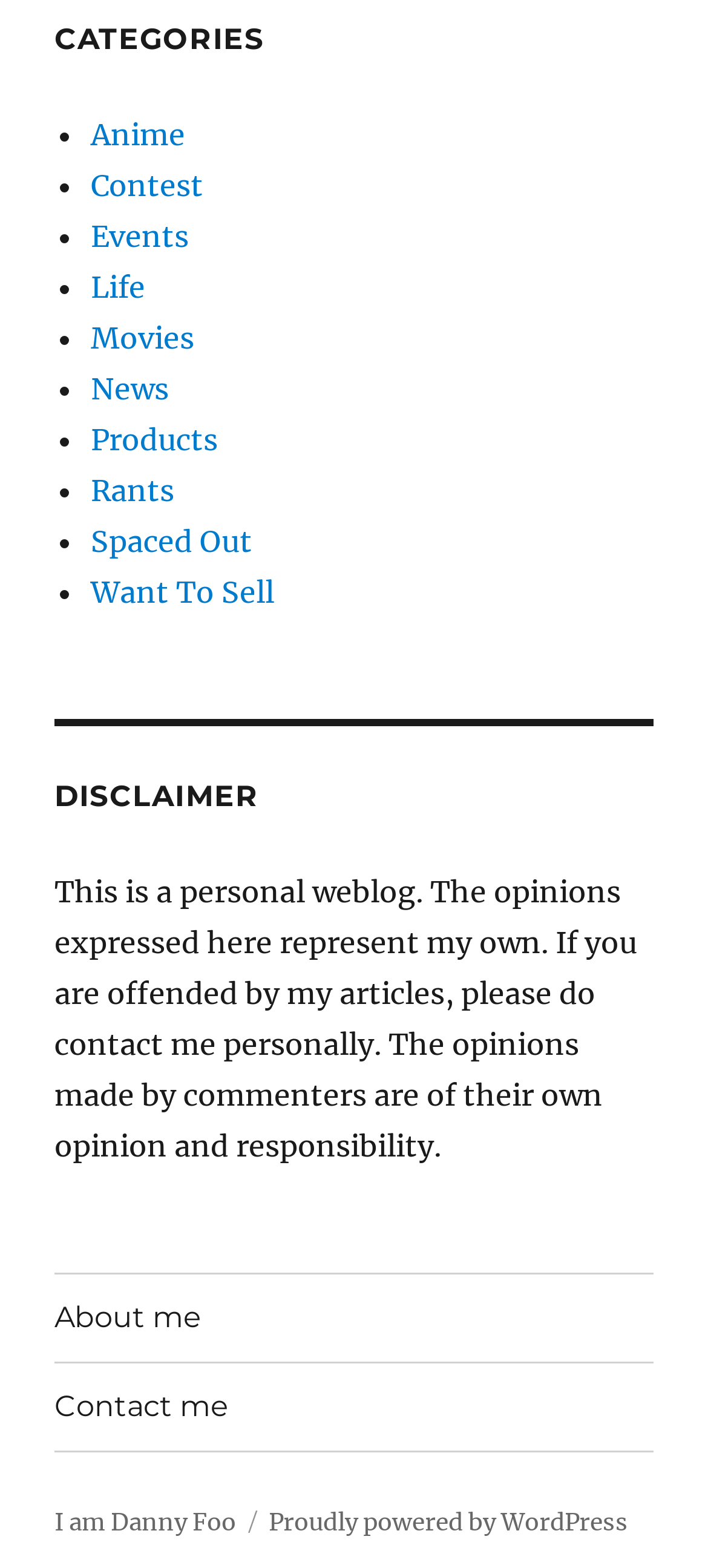Locate the bounding box coordinates of the clickable element to fulfill the following instruction: "Read disclaimer". Provide the coordinates as four float numbers between 0 and 1 in the format [left, top, right, bottom].

[0.077, 0.495, 0.923, 0.52]